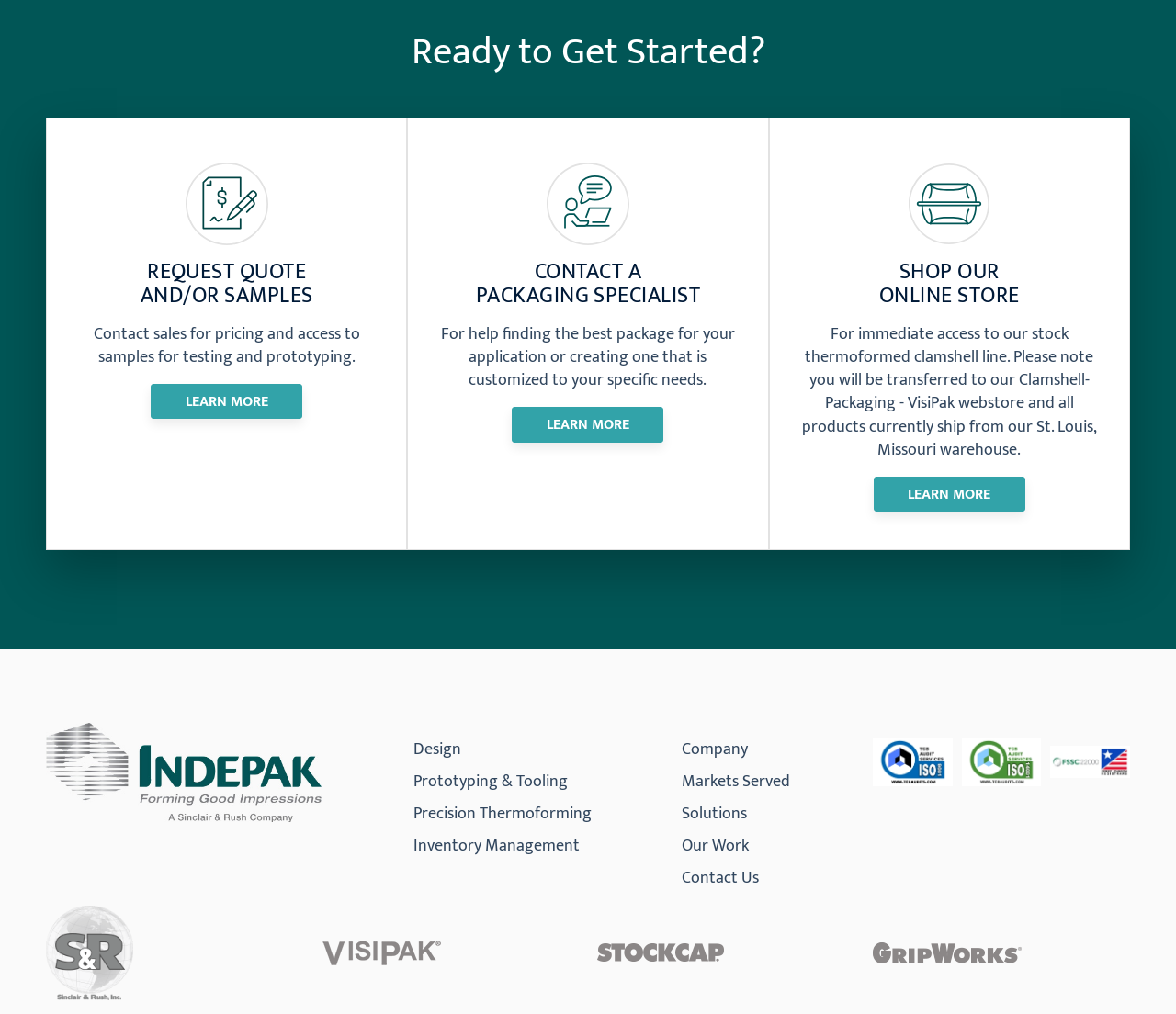Please identify the bounding box coordinates of the element's region that should be clicked to execute the following instruction: "Click on REQUEST QUOTE AND/OR SAMPLES". The bounding box coordinates must be four float numbers between 0 and 1, i.e., [left, top, right, bottom].

[0.059, 0.256, 0.326, 0.304]